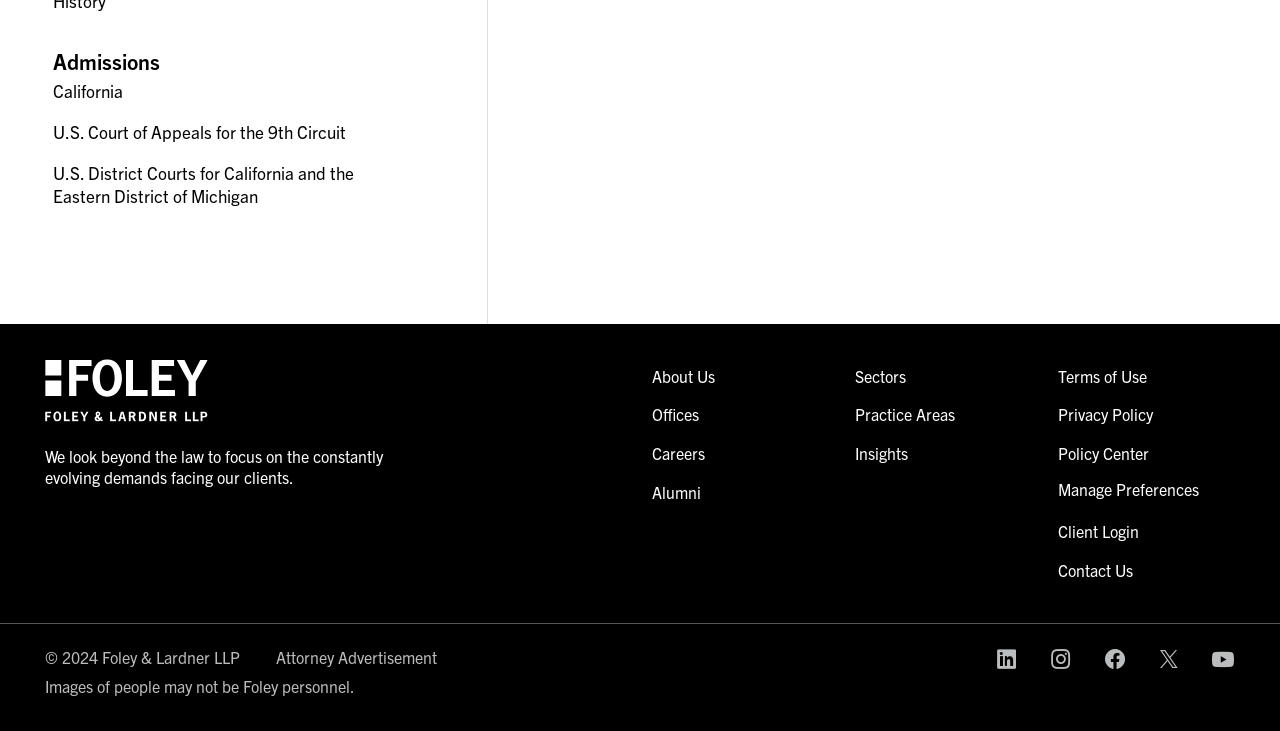What is the name of the law firm?
Provide a detailed answer to the question using information from the image.

The name of the law firm can be determined by looking at the logo and the text on the webpage, specifically the 'Foley and Lardner Logo' image and the '© 2024 Foley & Lardner LLP' text.